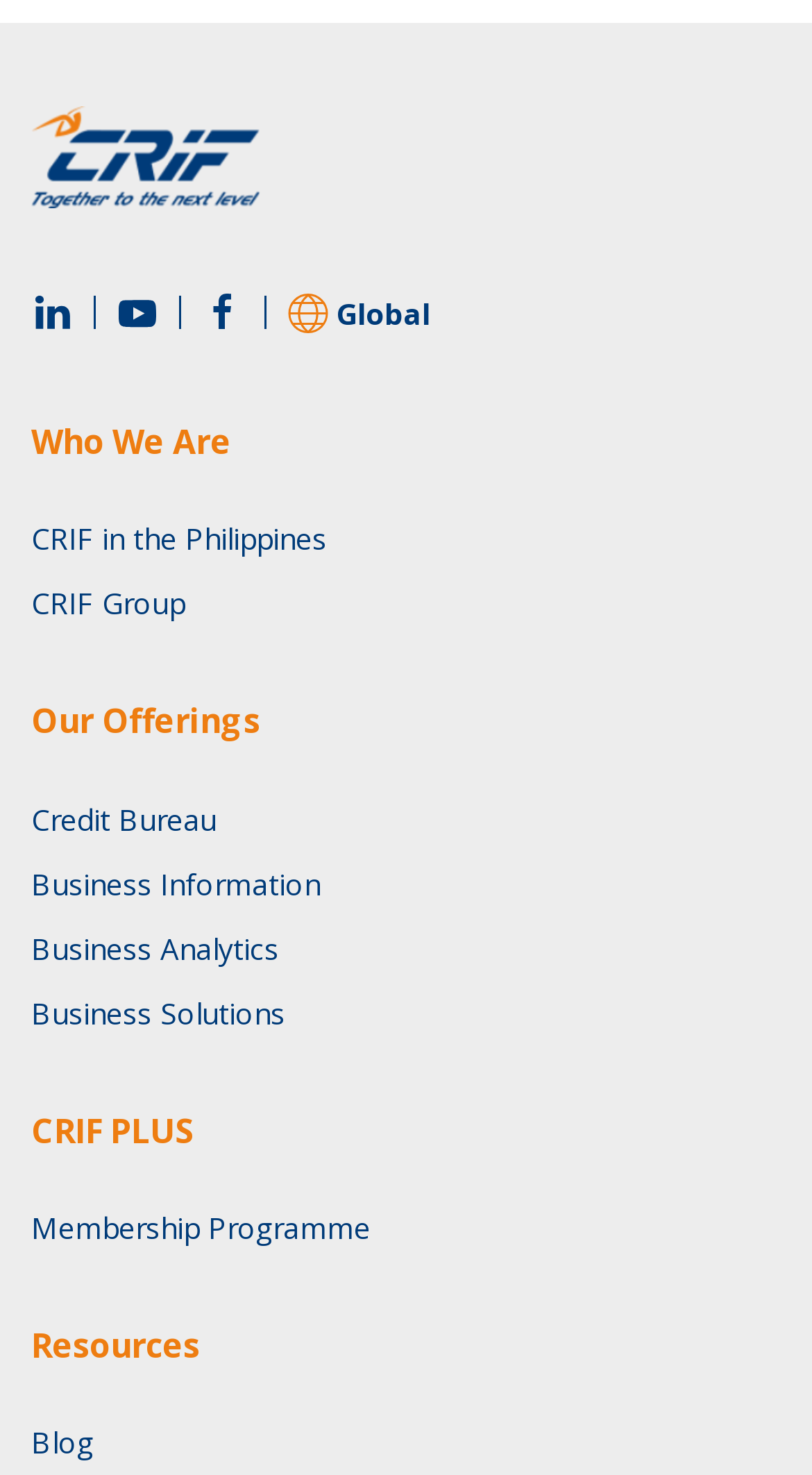Using a single word or phrase, answer the following question: 
What is the name of the membership programme?

Membership Programme